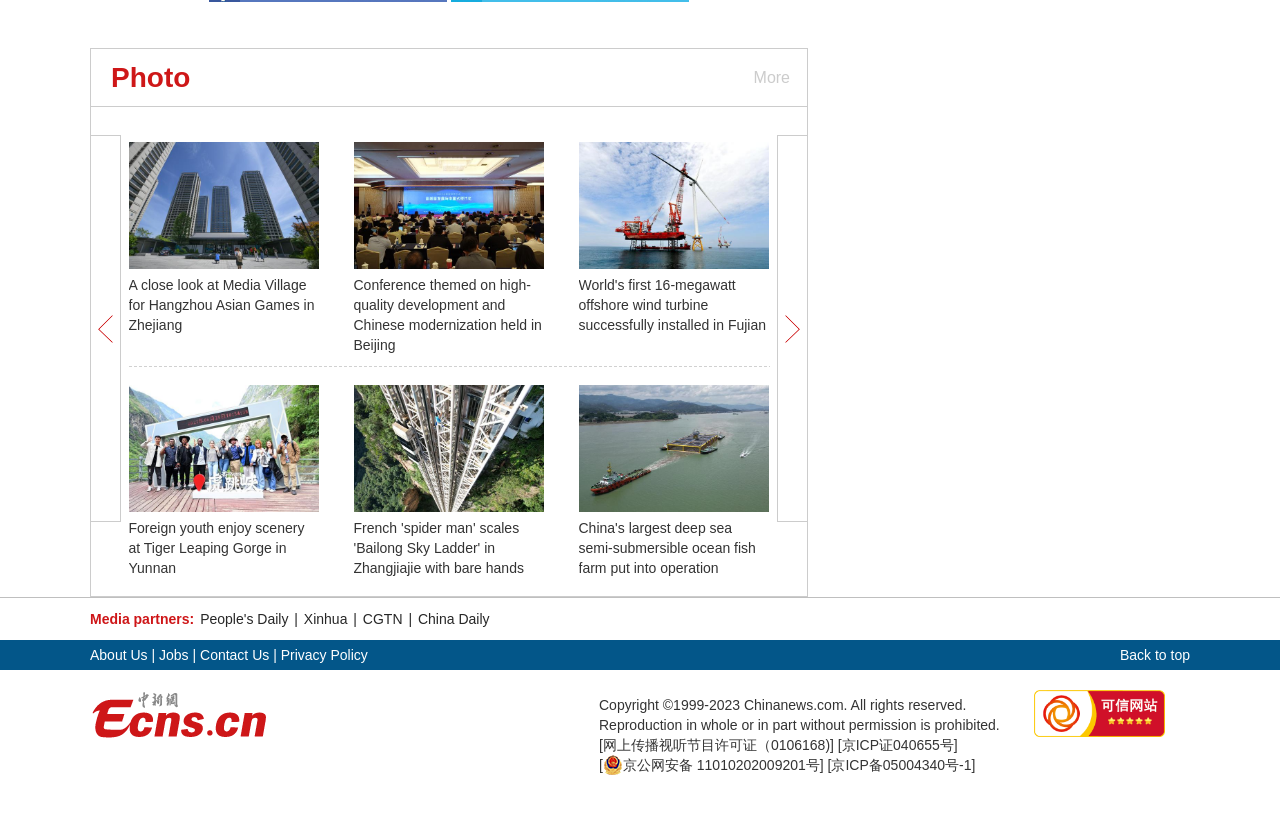Indicate the bounding box coordinates of the clickable region to achieve the following instruction: "View 'Foreign youth enjoy scenery at Tiger Leaping Gorge in Yunnan'."

[0.1, 0.6, 0.249, 0.617]